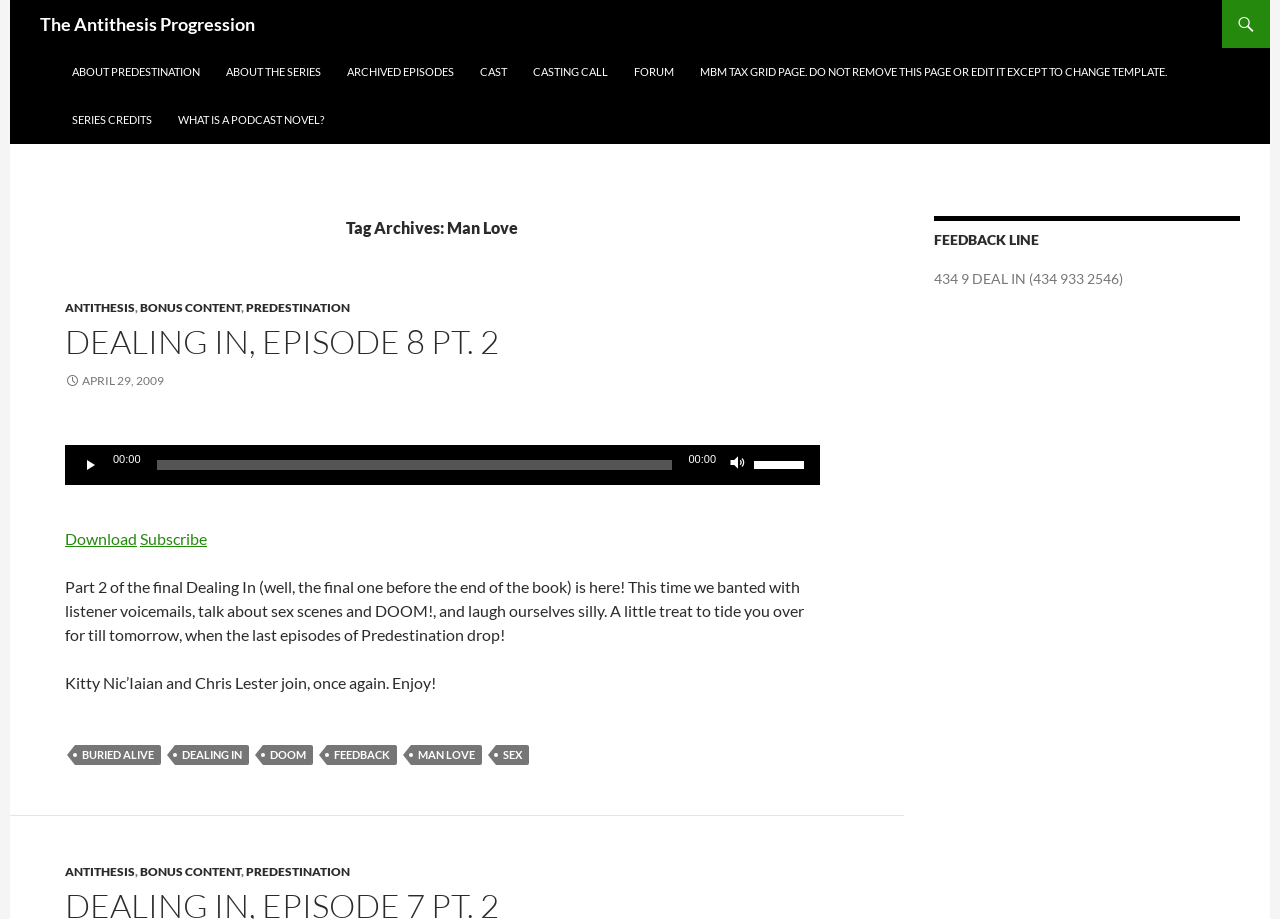Locate the bounding box coordinates of the element to click to perform the following action: 'Download the episode'. The coordinates should be given as four float values between 0 and 1, in the form of [left, top, right, bottom].

[0.051, 0.576, 0.107, 0.596]